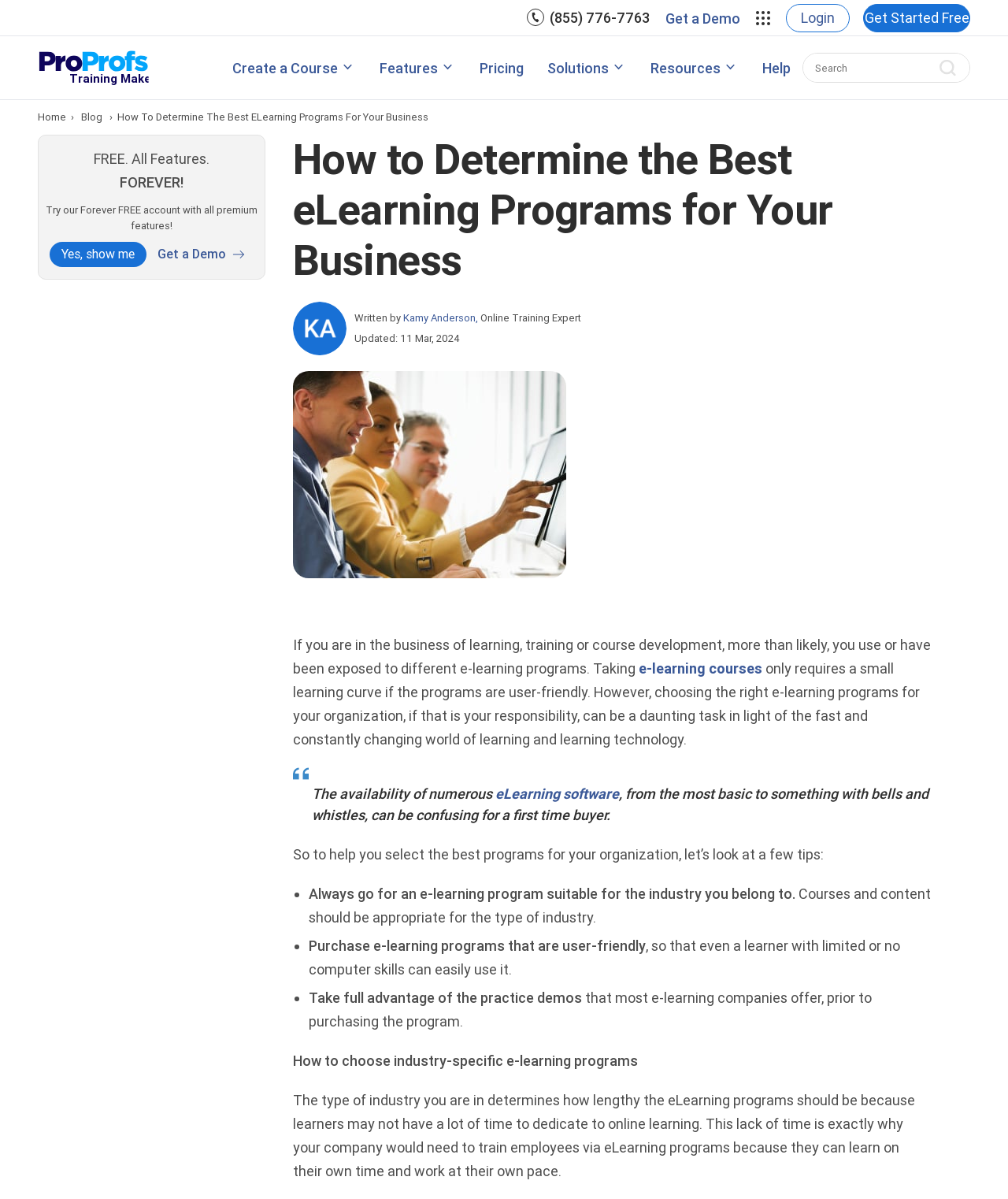Produce an elaborate caption capturing the essence of the webpage.

The webpage is about choosing the best eLearning programs for a business. At the top, there is a horizontal menubar with several menu items, including "(855) 776-7763", "Get a Demo", "Candy Parent", "Login", and "Get Started Free". Below the menubar, there are two links, "Training" and "Home", with an SVG icon next to "Training".

On the left side of the page, there is a vertical menu with several menu items, including "Create a Course", "Features", "Pricing", "Solutions", "Resources", and "Help". Each menu item has a dropdown list with sub-items. For example, "Create a Course" has sub-items like "Custom Course Development" and "Sell Courses Online", while "Features" has sub-items like "SCORM" and "Q&A Community".

In the main content area, there is a heading "How to Determine the Best eLearning Programs for Your Business" followed by a brief introduction and a call-to-action button "Yes, show me". Below the introduction, there is a section with a heading "How to Determine the Best eLearning Programs for Your Business" and an image of the author, Kamy Anderson.

On the right side of the page, there is a section with several links to resources, including "AI-Based LMS: A Beginner’s Guide", "How to Create Training Modules", and "How to Track Employee Training Progress". There is also a search bar at the top right corner of the page.

Overall, the webpage is designed to provide information and resources for businesses looking to choose the best eLearning programs for their needs.